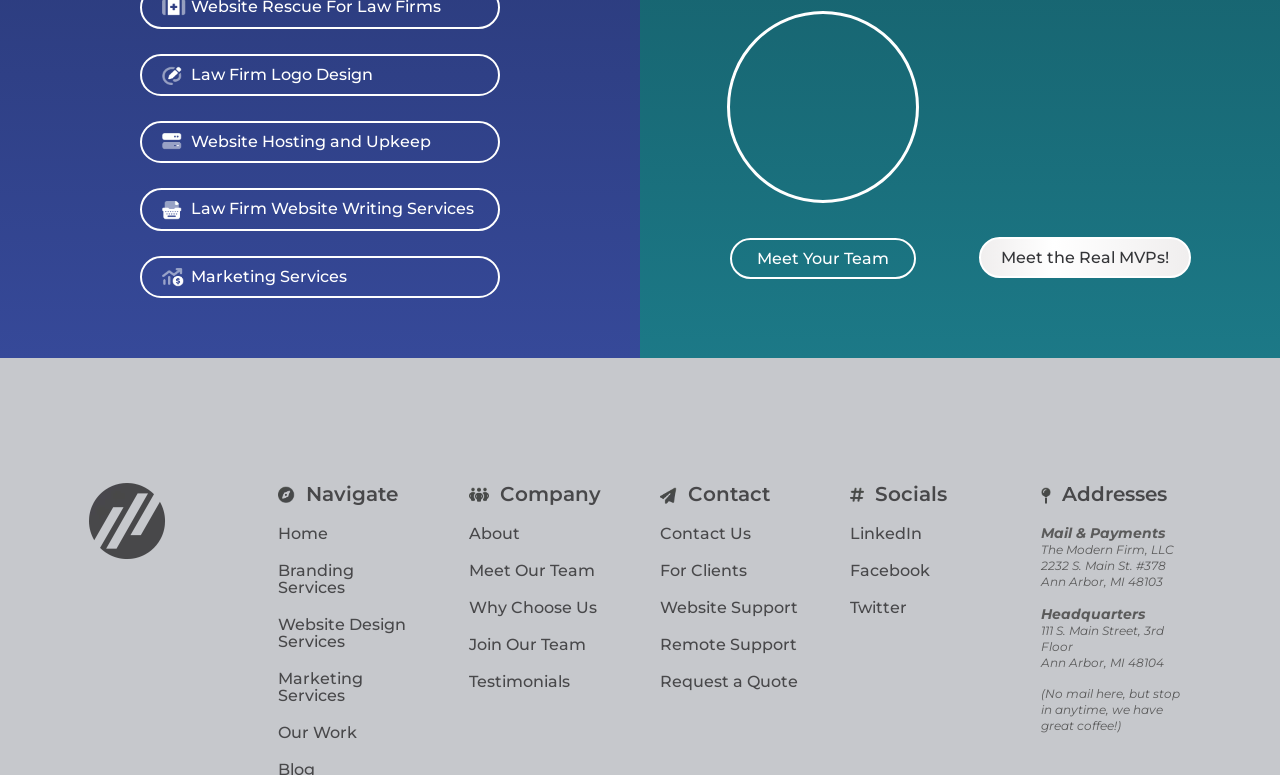Given the element description: "Join Our Team", predict the bounding box coordinates of this UI element. The coordinates must be four float numbers between 0 and 1, given as [left, top, right, bottom].

[0.366, 0.819, 0.458, 0.844]